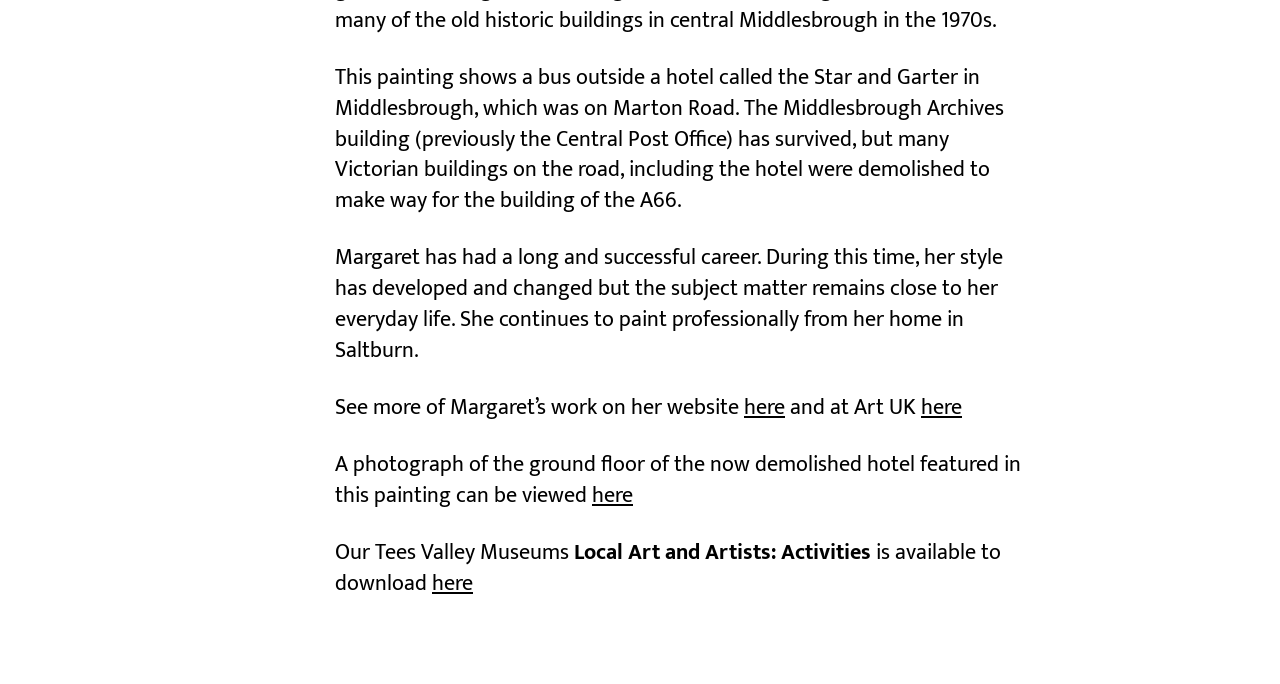What is the name of the hotel in Middlesbrough? Observe the screenshot and provide a one-word or short phrase answer.

Star and Garter